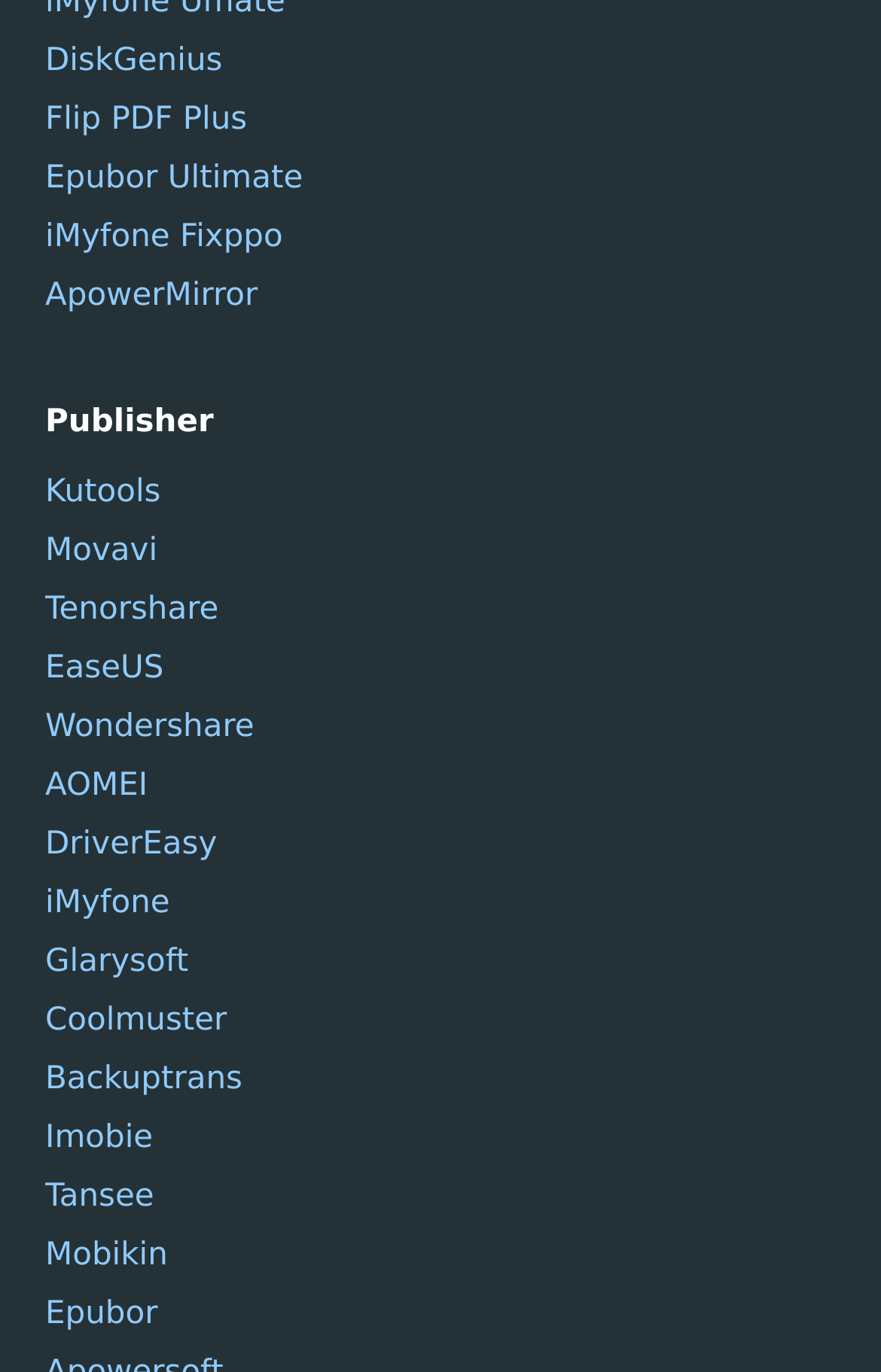For the following element description, predict the bounding box coordinates in the format (top-left x, top-left y, bottom-right x, bottom-right y). All values should be floating point numbers between 0 and 1. Description: Wondershare

[0.051, 0.513, 0.949, 0.547]